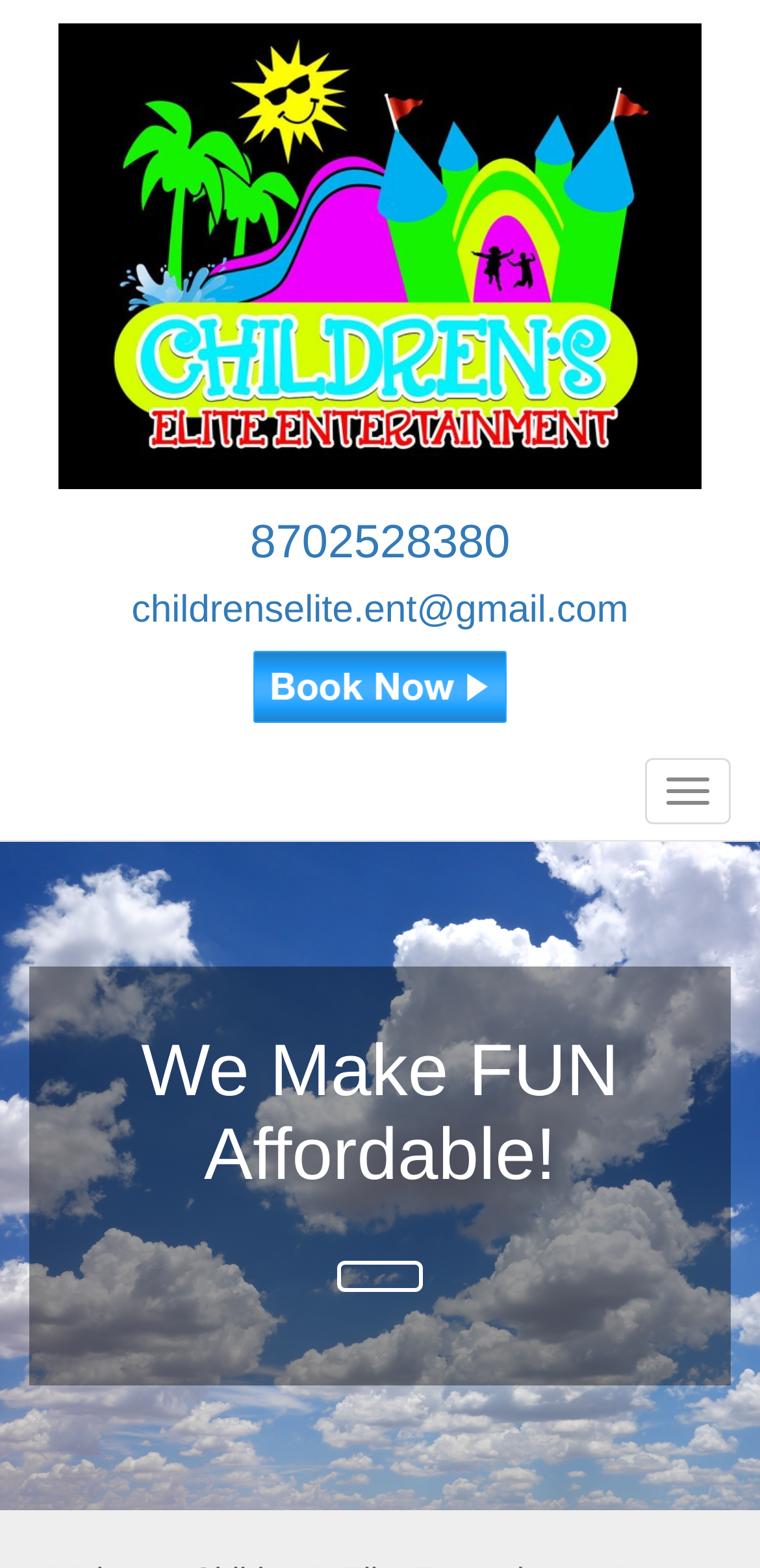Reply to the question with a single word or phrase:
What is the email address?

childrenselite.ent@gmail.com